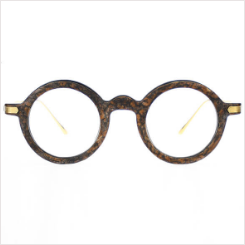Is the lens coating subtle?
Answer the question with a single word or phrase, referring to the image.

Yes